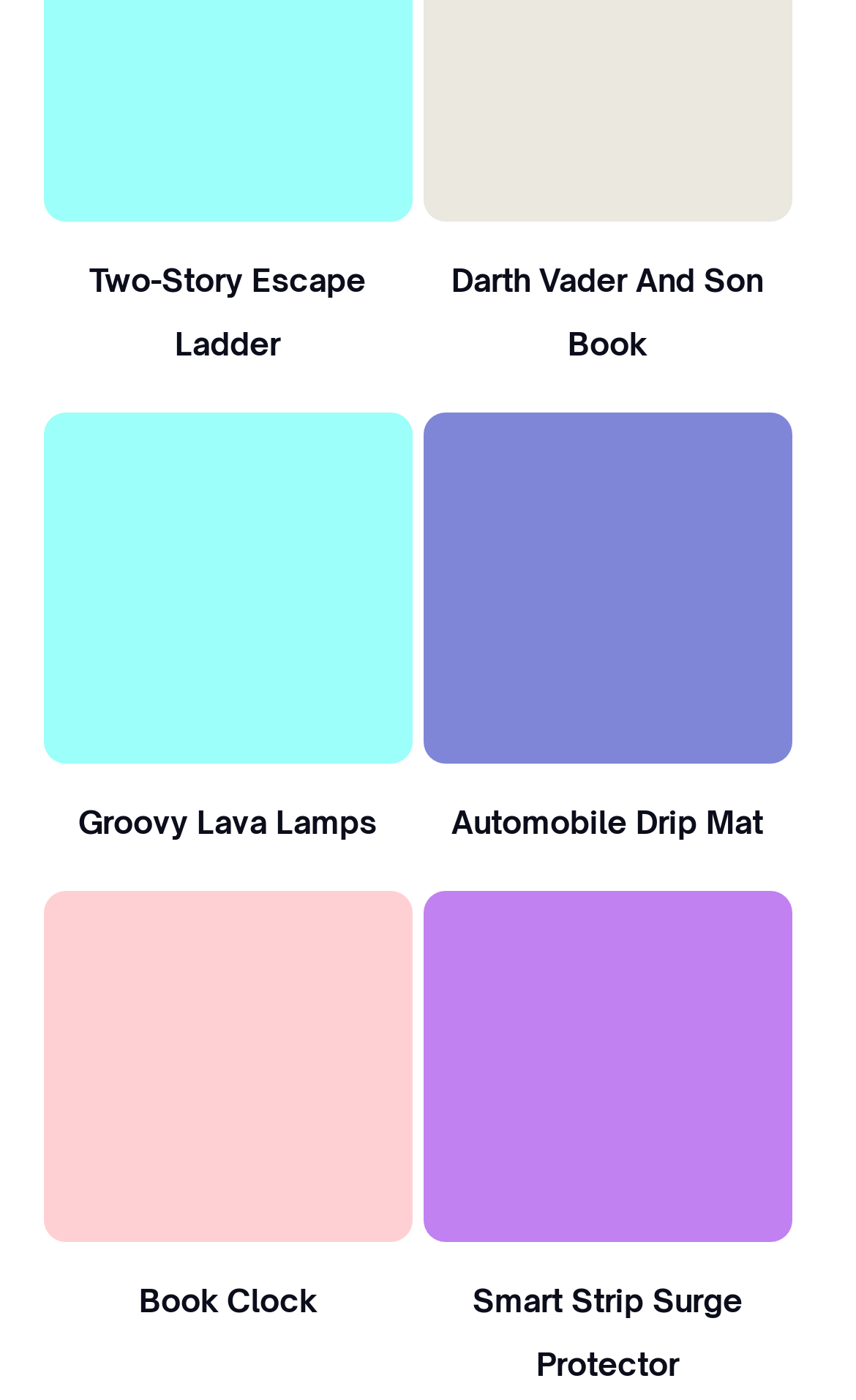Find the bounding box coordinates of the element to click in order to complete this instruction: "Check out the Groovy Lava Lamps". The bounding box coordinates must be four float numbers between 0 and 1, denoted as [left, top, right, bottom].

[0.05, 0.295, 0.482, 0.546]